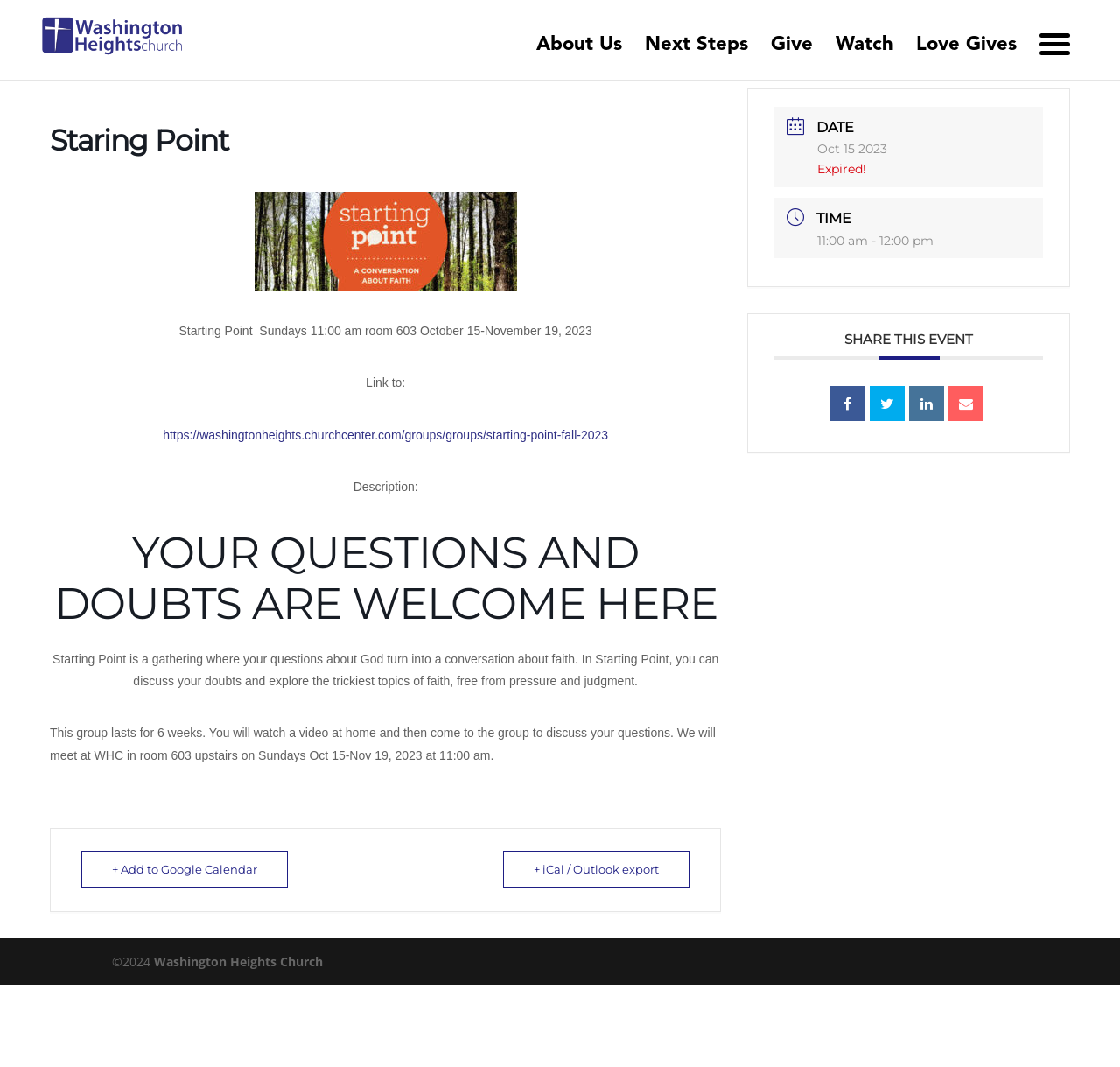Determine the bounding box coordinates of the clickable region to execute the instruction: "Click the 'Give' link". The coordinates should be four float numbers between 0 and 1, denoted as [left, top, right, bottom].

[0.688, 0.036, 0.726, 0.075]